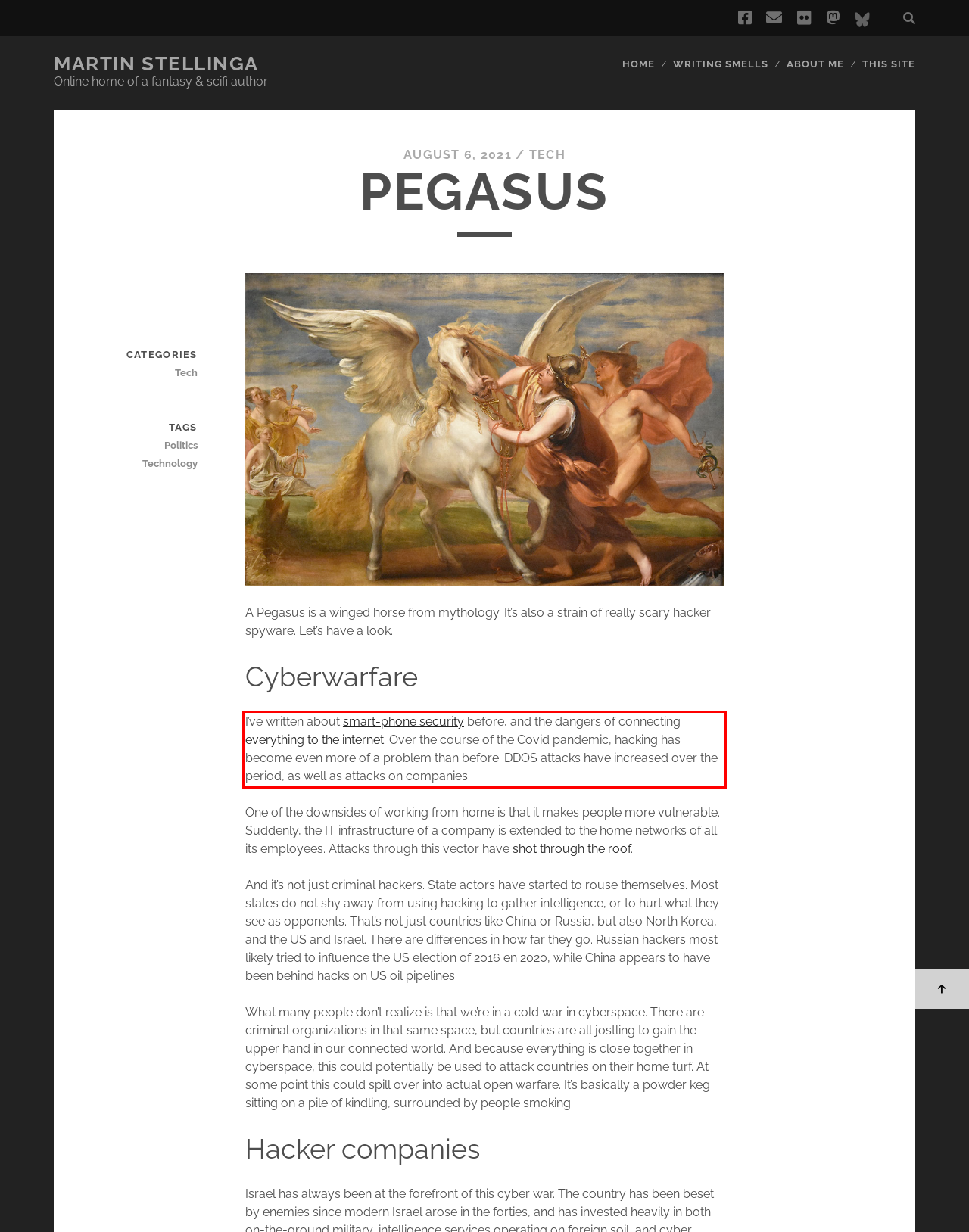Using the provided screenshot, read and generate the text content within the red-bordered area.

I’ve written about smart-phone security before, and the dangers of connecting everything to the internet. Over the course of the Covid pandemic, hacking has become even more of a problem than before. DDOS attacks have increased over the period, as well as attacks on companies.